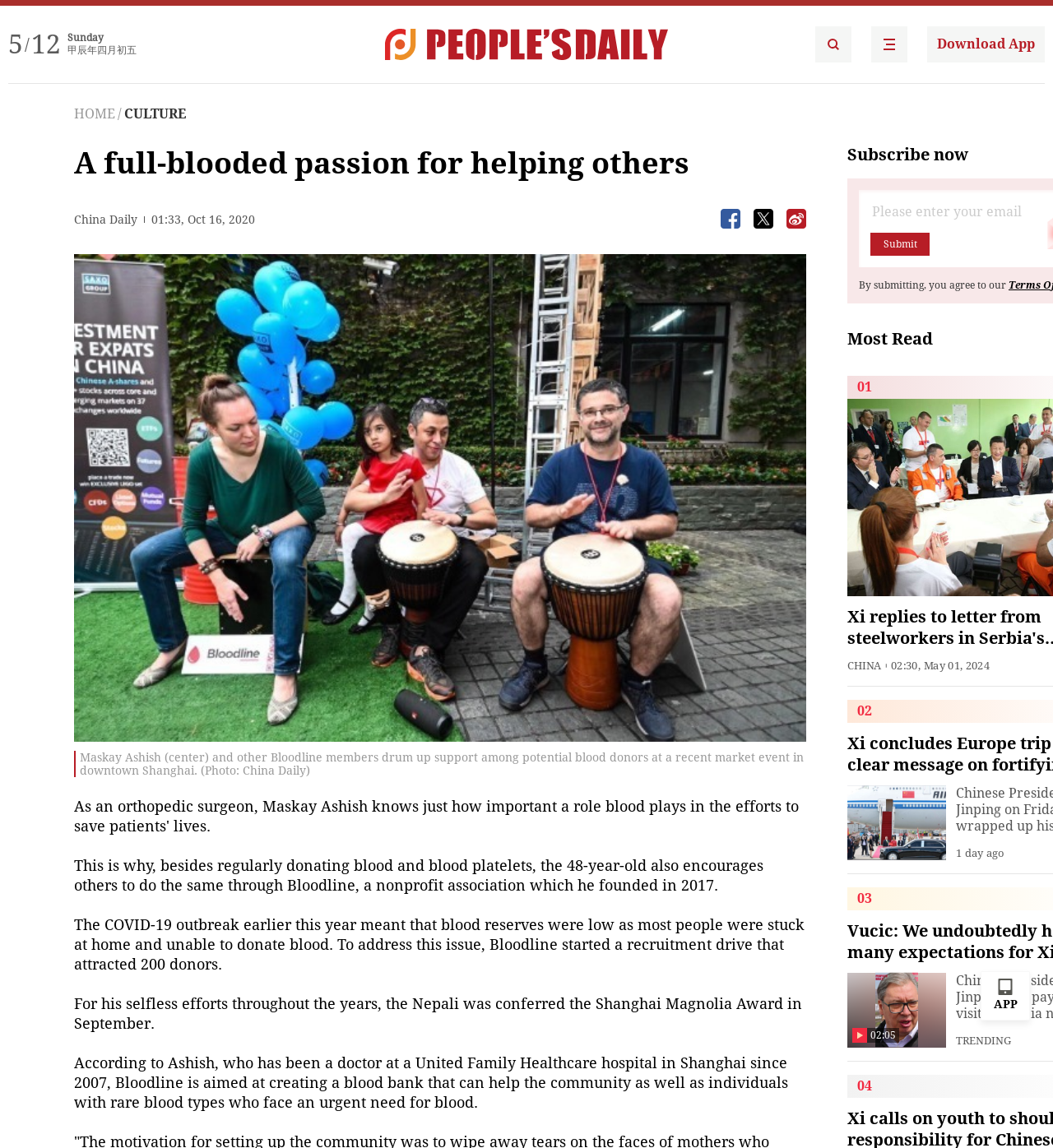What is the date of the article?
Examine the image and provide an in-depth answer to the question.

I found the date of the article by looking at the text '01:33, Oct 16, 2020' which is located below the 'China Daily' text.